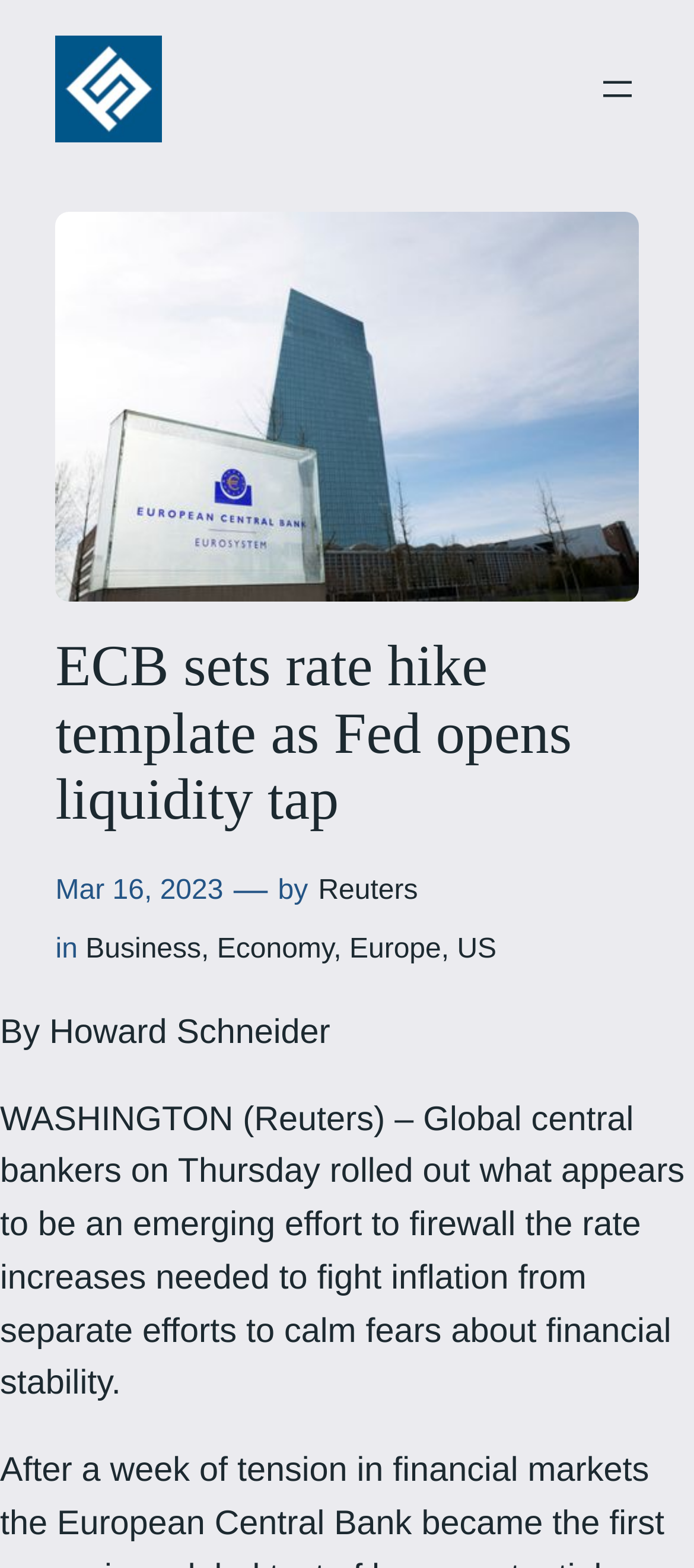When was the article published?
Answer the question in a detailed and comprehensive manner.

I found the answer by looking at the time element with the link 'Mar 16, 2023' which is located below the main heading.